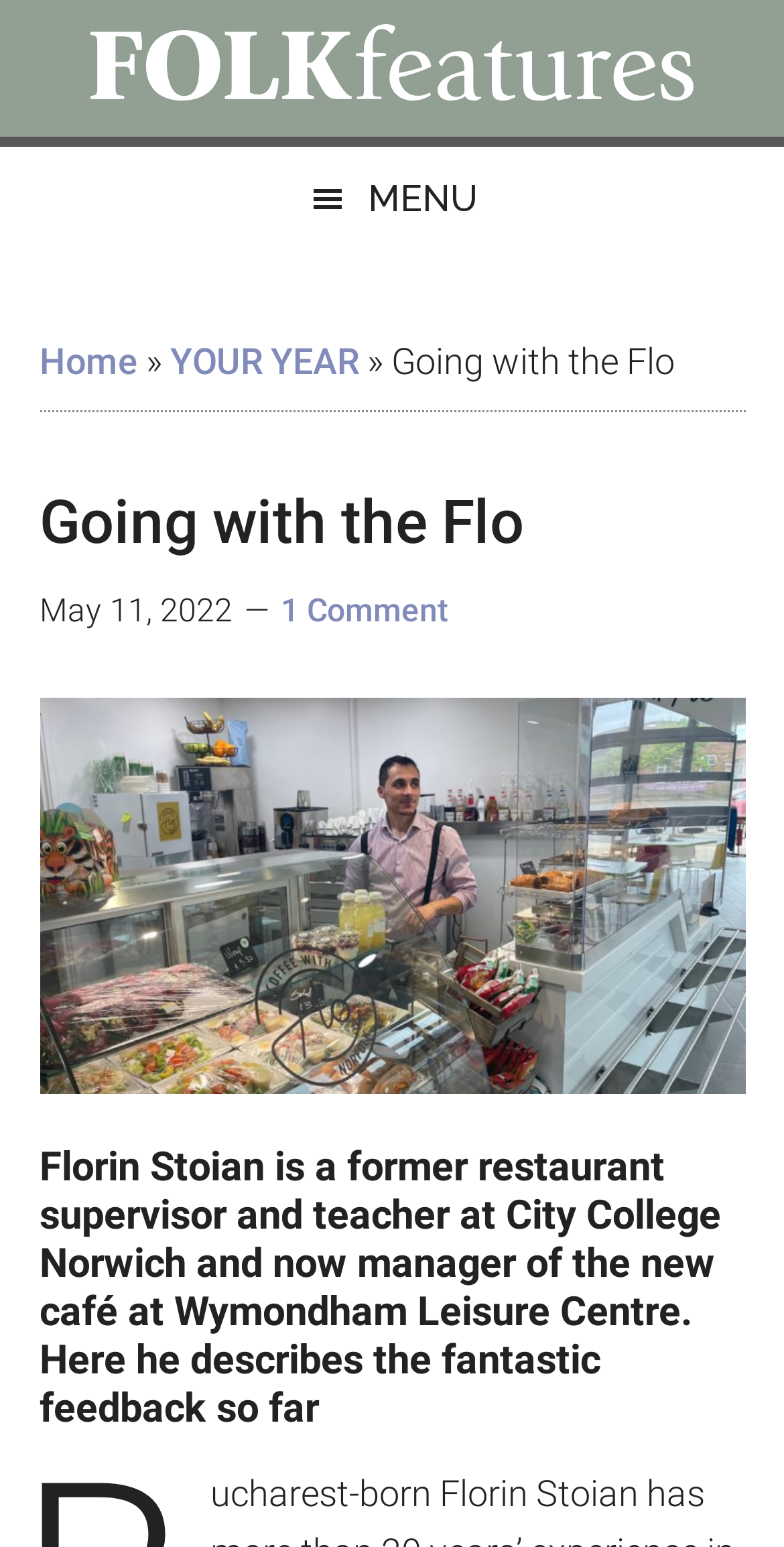What is the type of stories featured on this website?
Please provide a single word or phrase as the answer based on the screenshot.

Uplifting stories